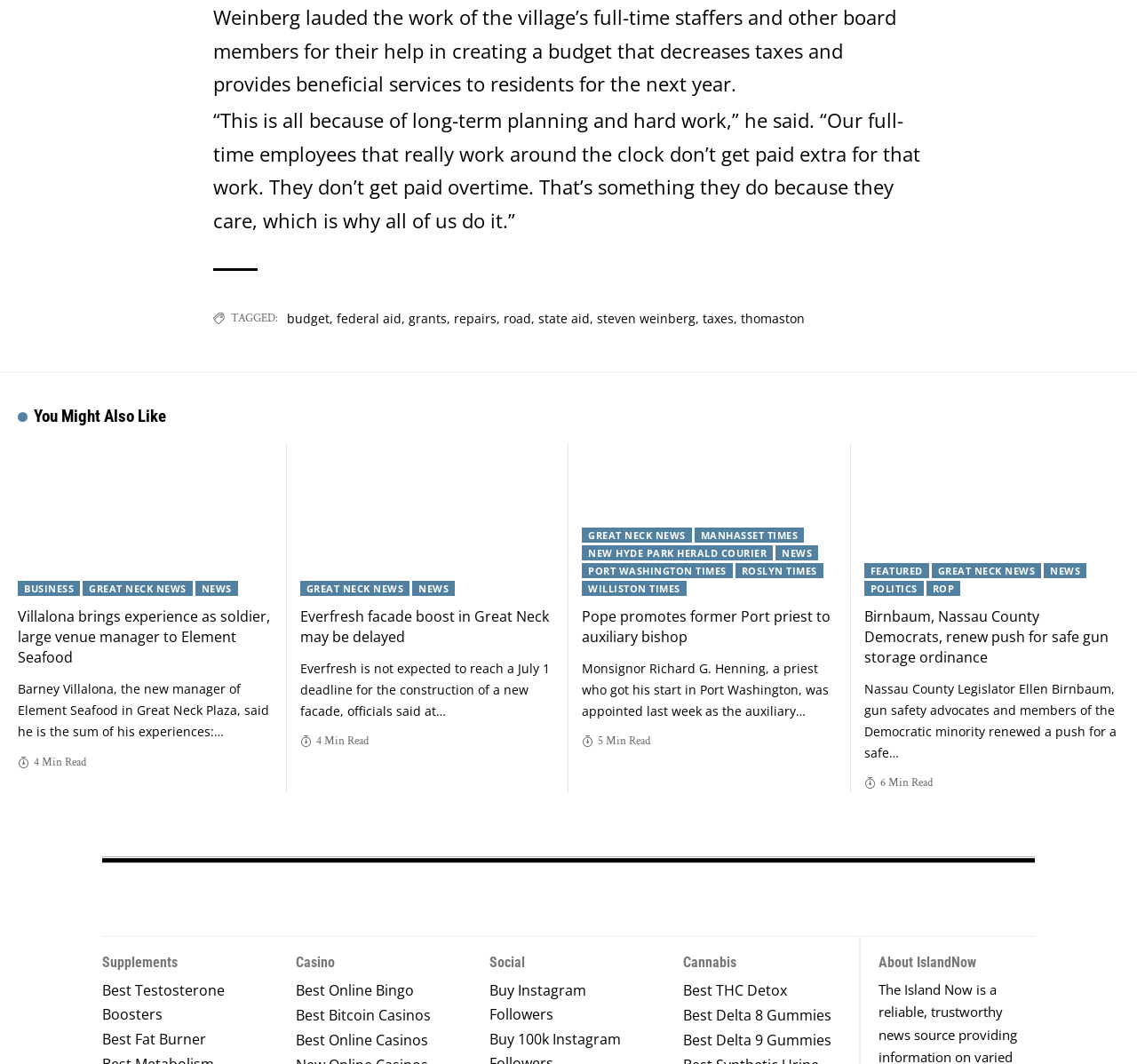Please find the bounding box coordinates of the clickable region needed to complete the following instruction: "Read the article 'Villalona brings experience as soldier, large venue manager to Element Seafood'". The bounding box coordinates must consist of four float numbers between 0 and 1, i.e., [left, top, right, bottom].

[0.016, 0.57, 0.238, 0.627]